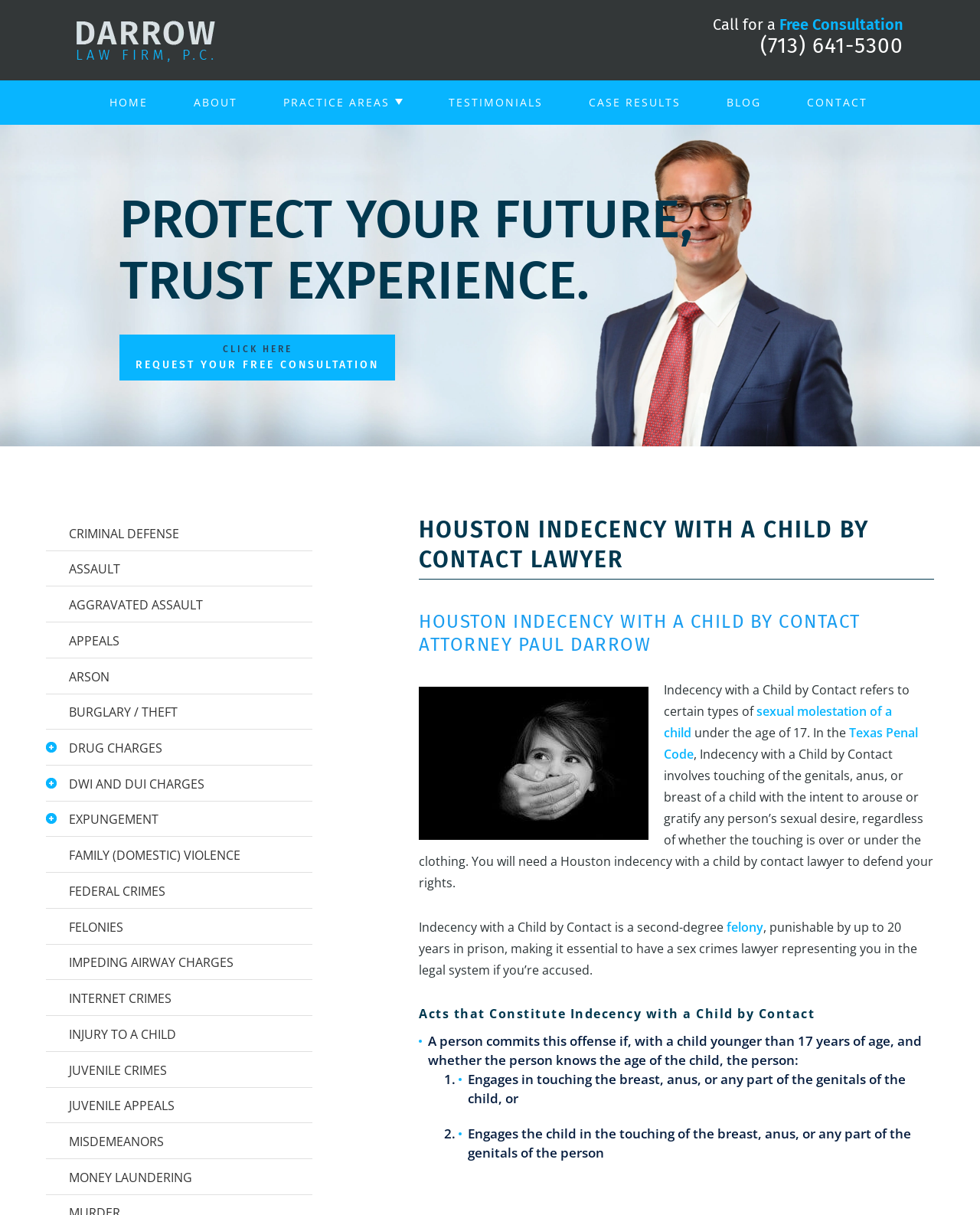What is the phone number to call for a free consultation?
Please analyze the image and answer the question with as much detail as possible.

The phone number can be found on the top right side of the webpage, next to the 'Call for a Free Consultation' text.